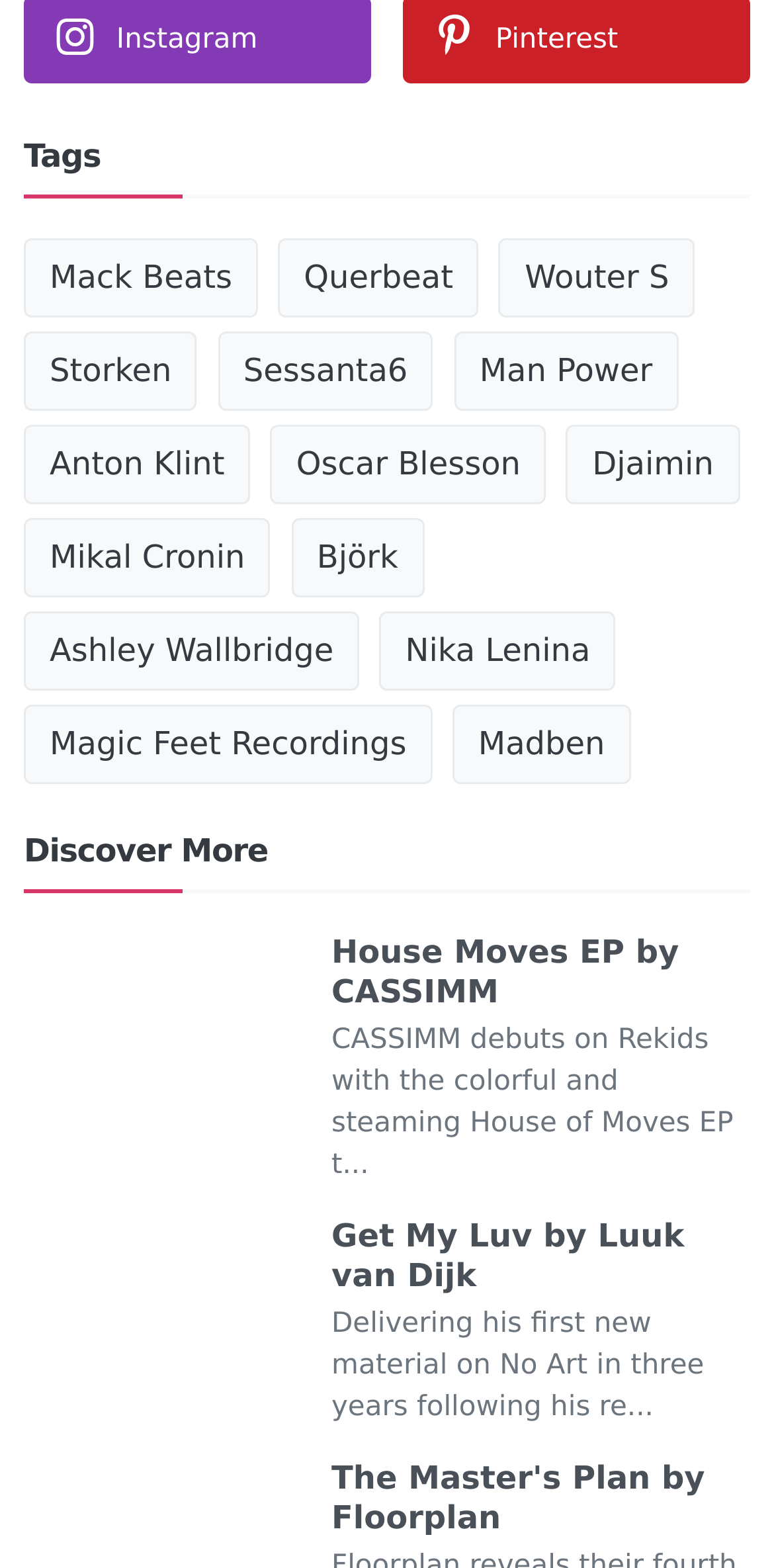Carefully examine the image and provide an in-depth answer to the question: What is the first tag listed?

The first tag listed is 'Mack Beats' which is a link element located at the top of the webpage with a bounding box of [0.031, 0.152, 0.333, 0.203].